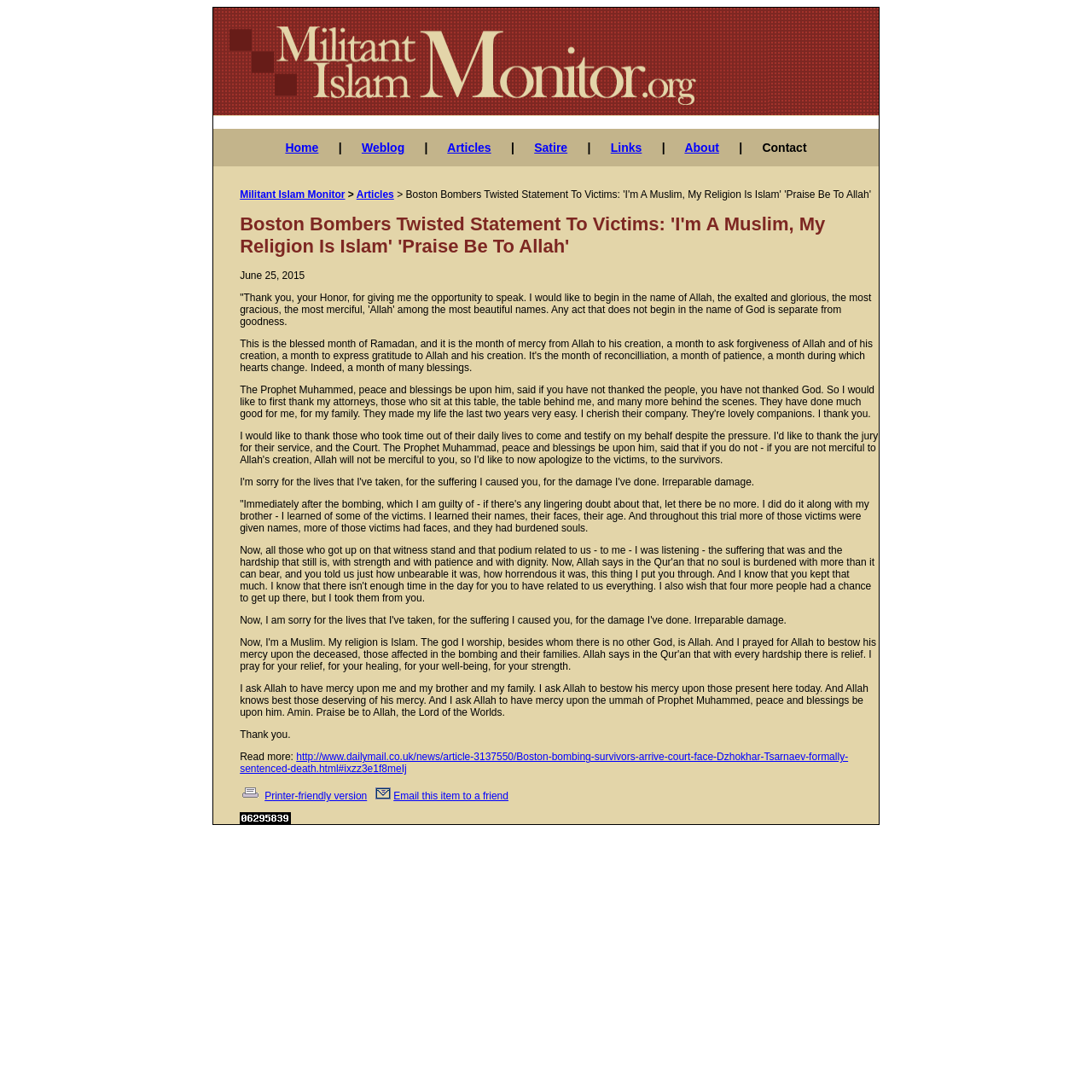Please identify the bounding box coordinates for the region that you need to click to follow this instruction: "Read the article 'Boston Bombers Twisted Statement To Victims: 'I'm A Muslim, My Religion Is Islam' 'Praise Be To Allah''".

[0.22, 0.195, 0.805, 0.236]